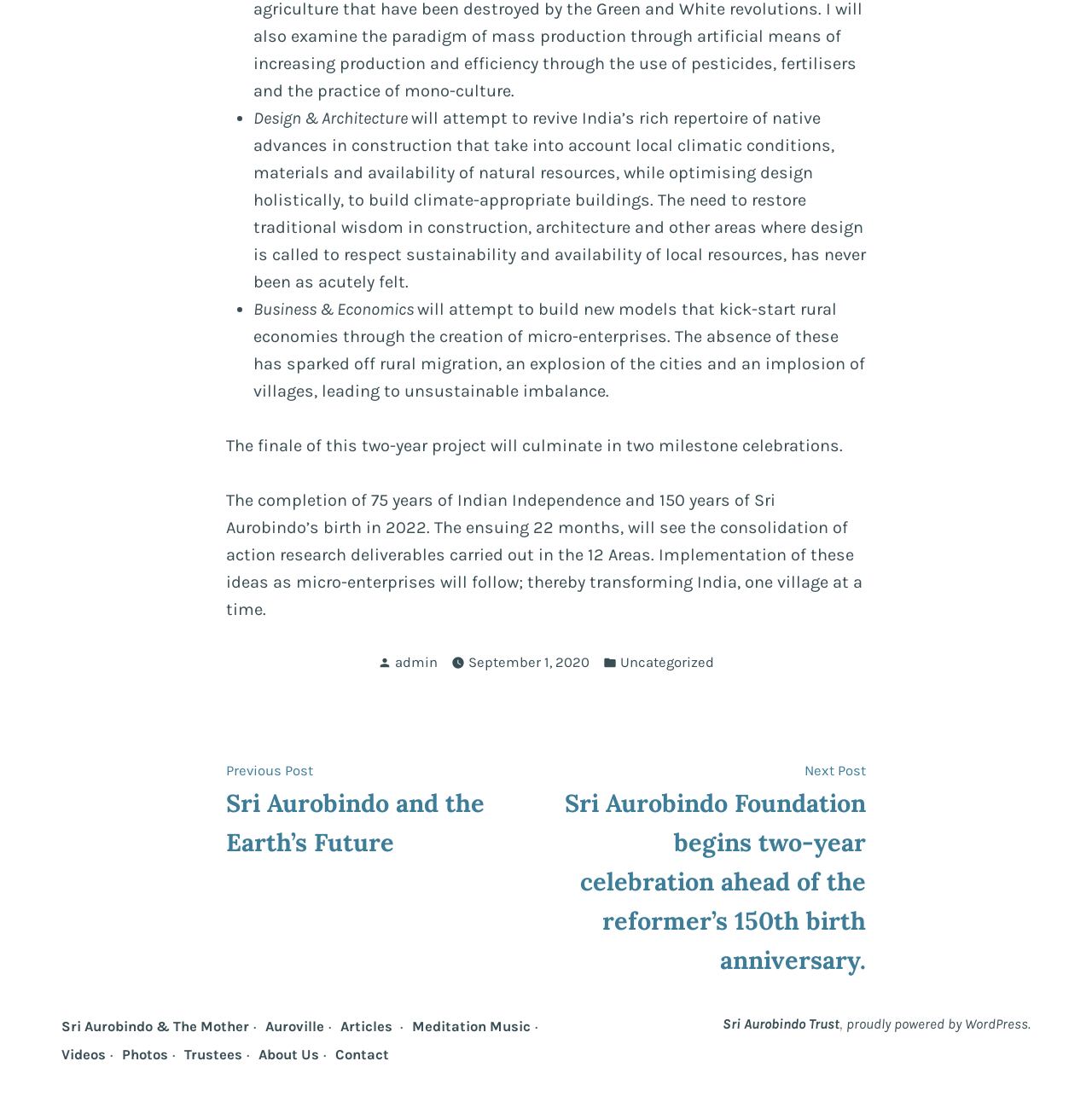Given the element description, predict the bounding box coordinates in the format (top-left x, top-left y, bottom-right x, bottom-right y), using floating point numbers between 0 and 1: proudly powered by WordPress.

[0.775, 0.927, 0.944, 0.942]